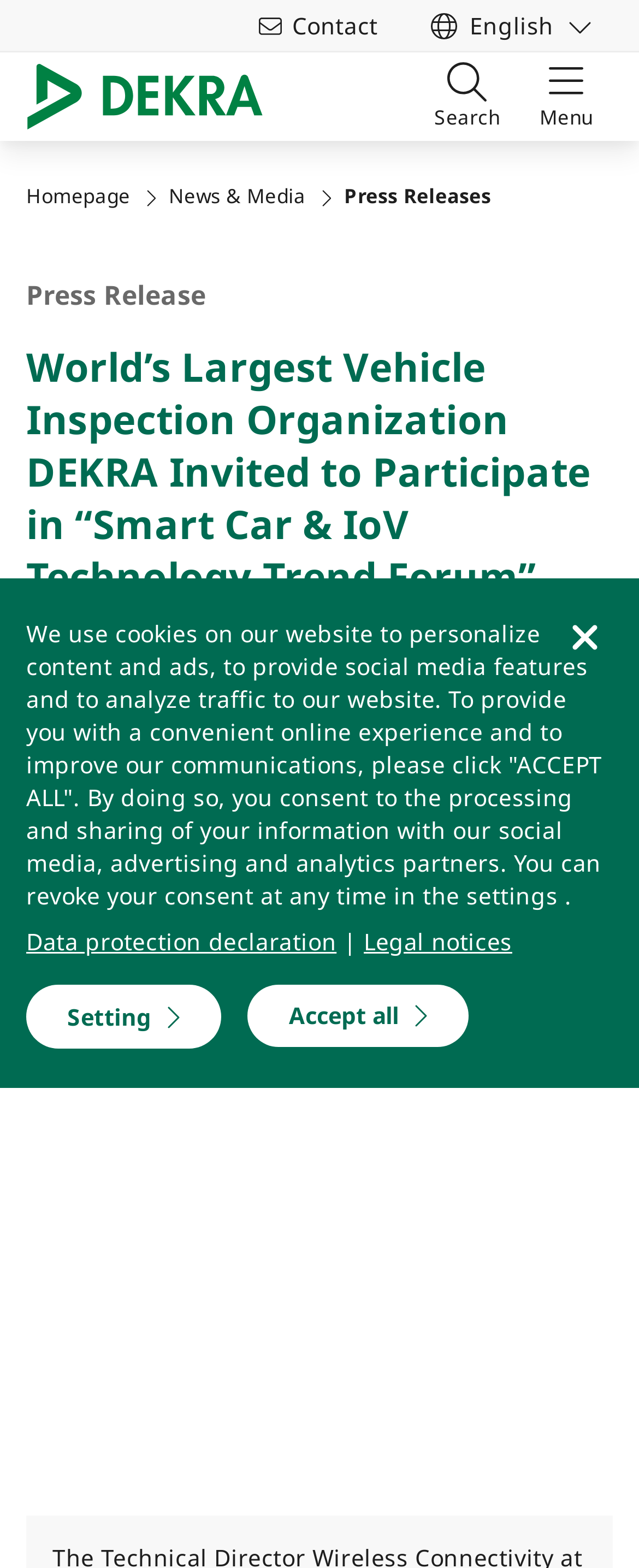Locate the coordinates of the bounding box for the clickable region that fulfills this instruction: "Switch to English".

[0.643, 0.0, 0.959, 0.032]